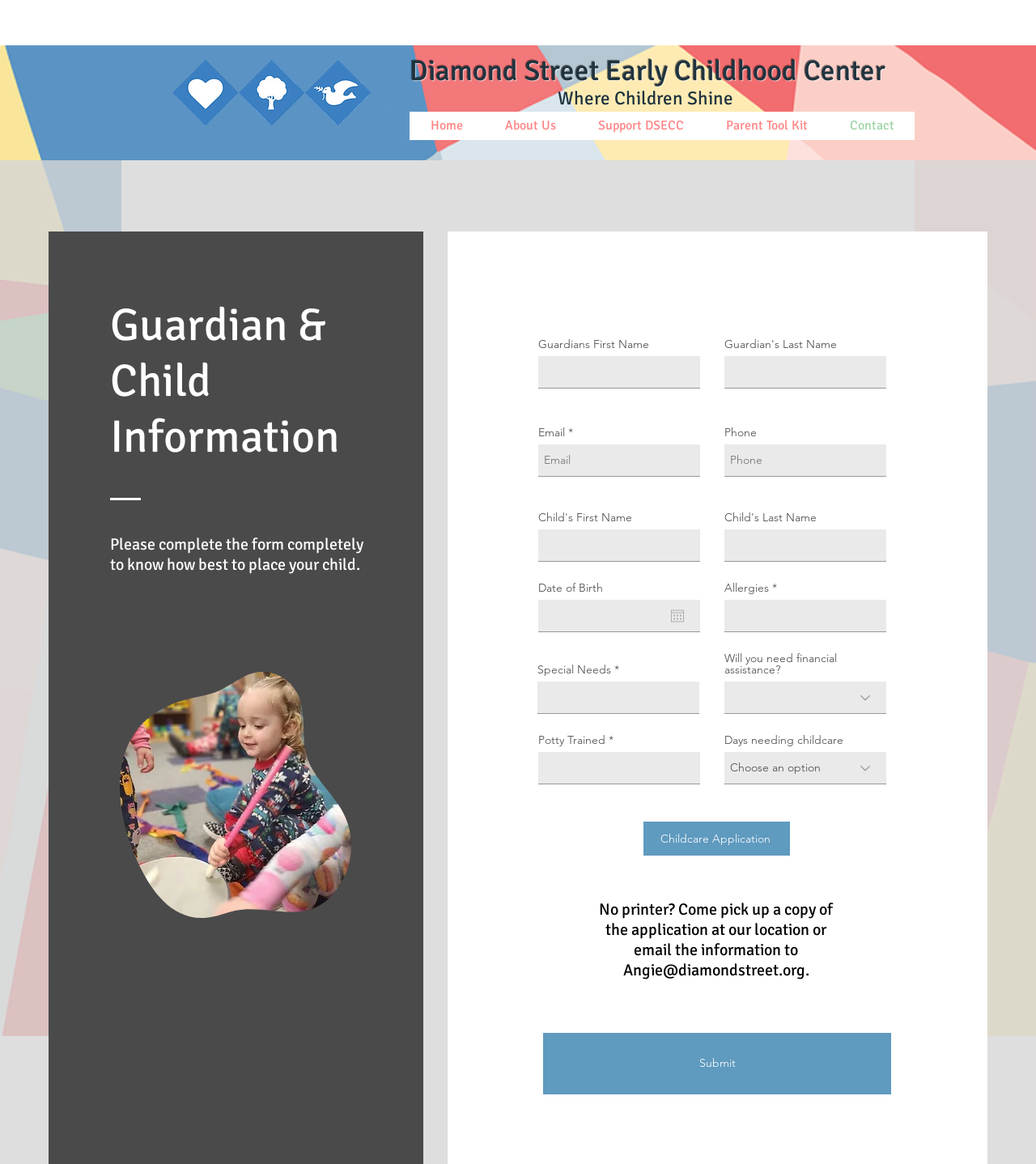Please provide a short answer using a single word or phrase for the question:
What is the alternative option for submitting the application?

Pick up a copy or email